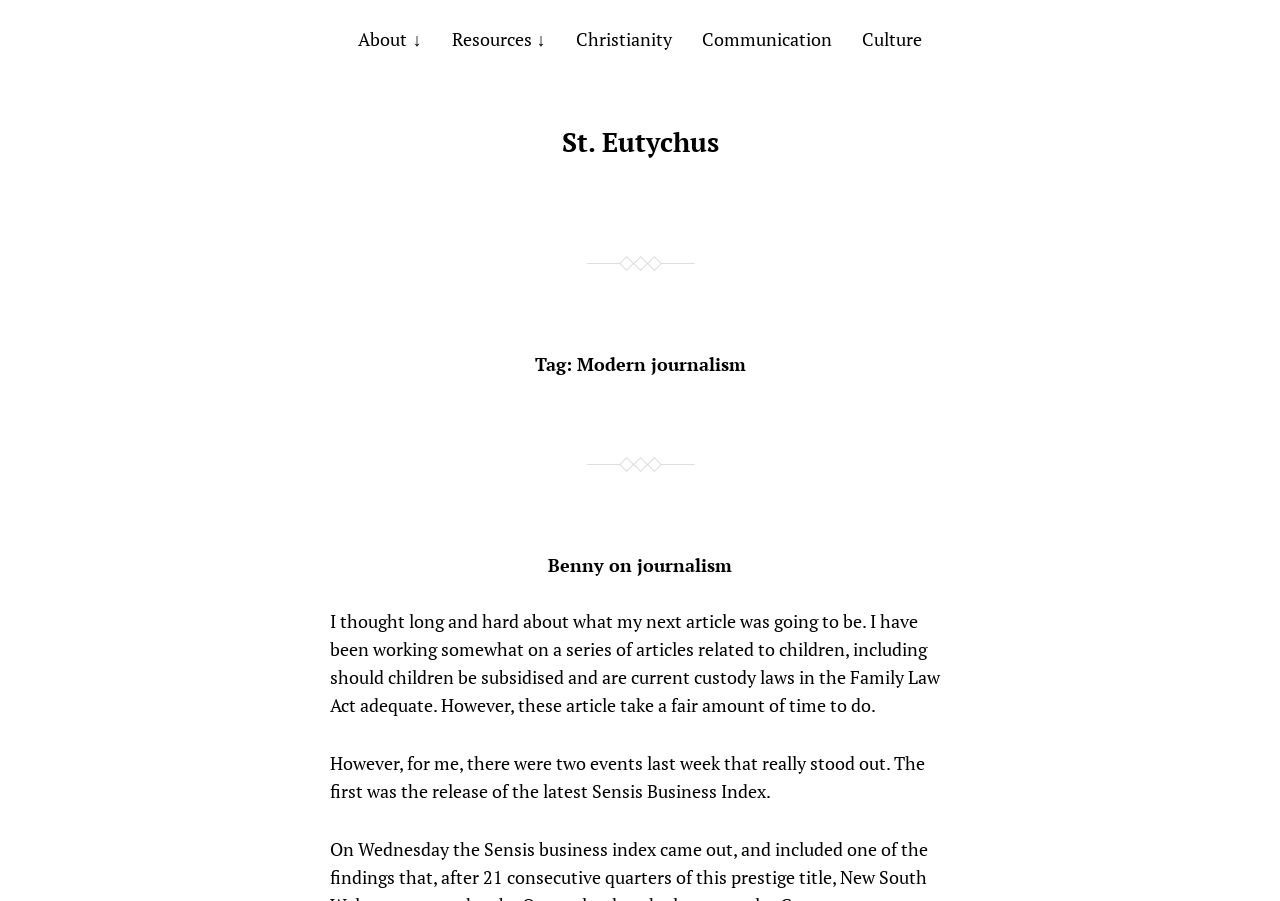What is the first link on the top navigation bar?
Provide a one-word or short-phrase answer based on the image.

About